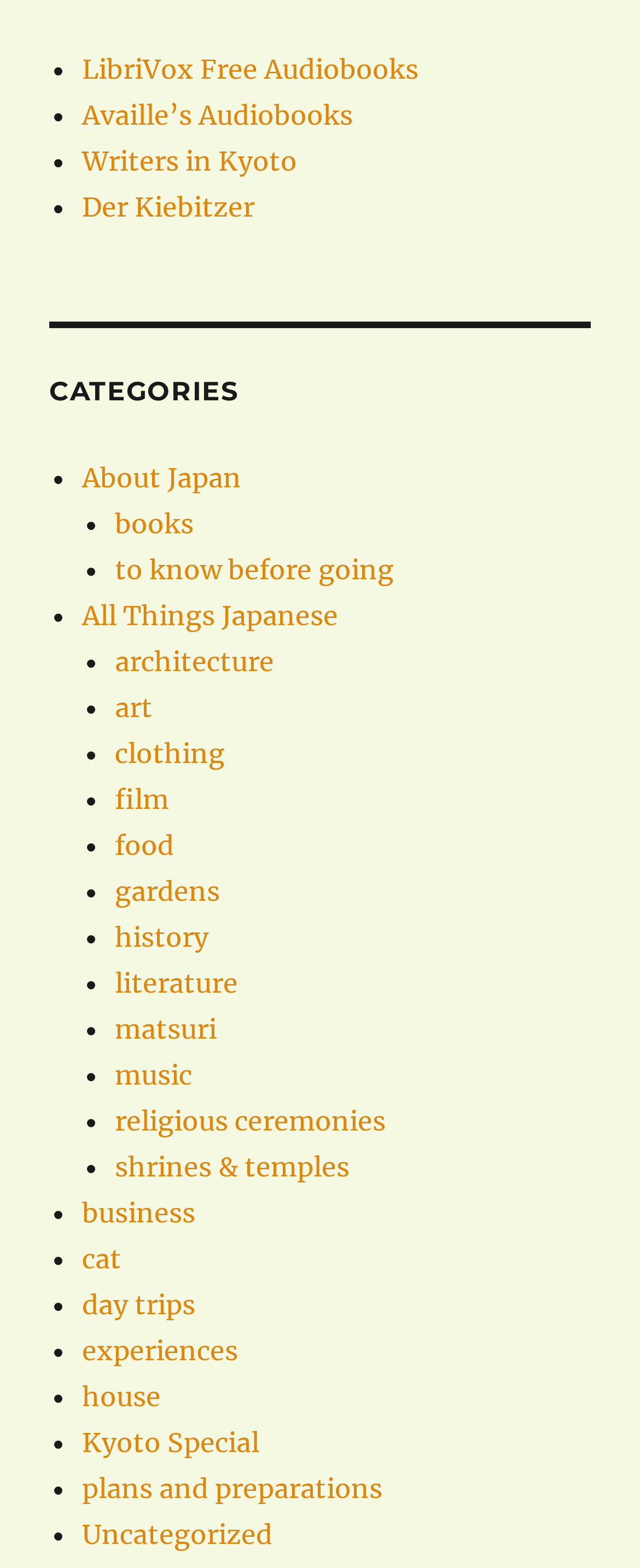Provide the bounding box coordinates of the area you need to click to execute the following instruction: "Click on 'LibriVox Free Audiobooks'".

[0.128, 0.034, 0.654, 0.054]